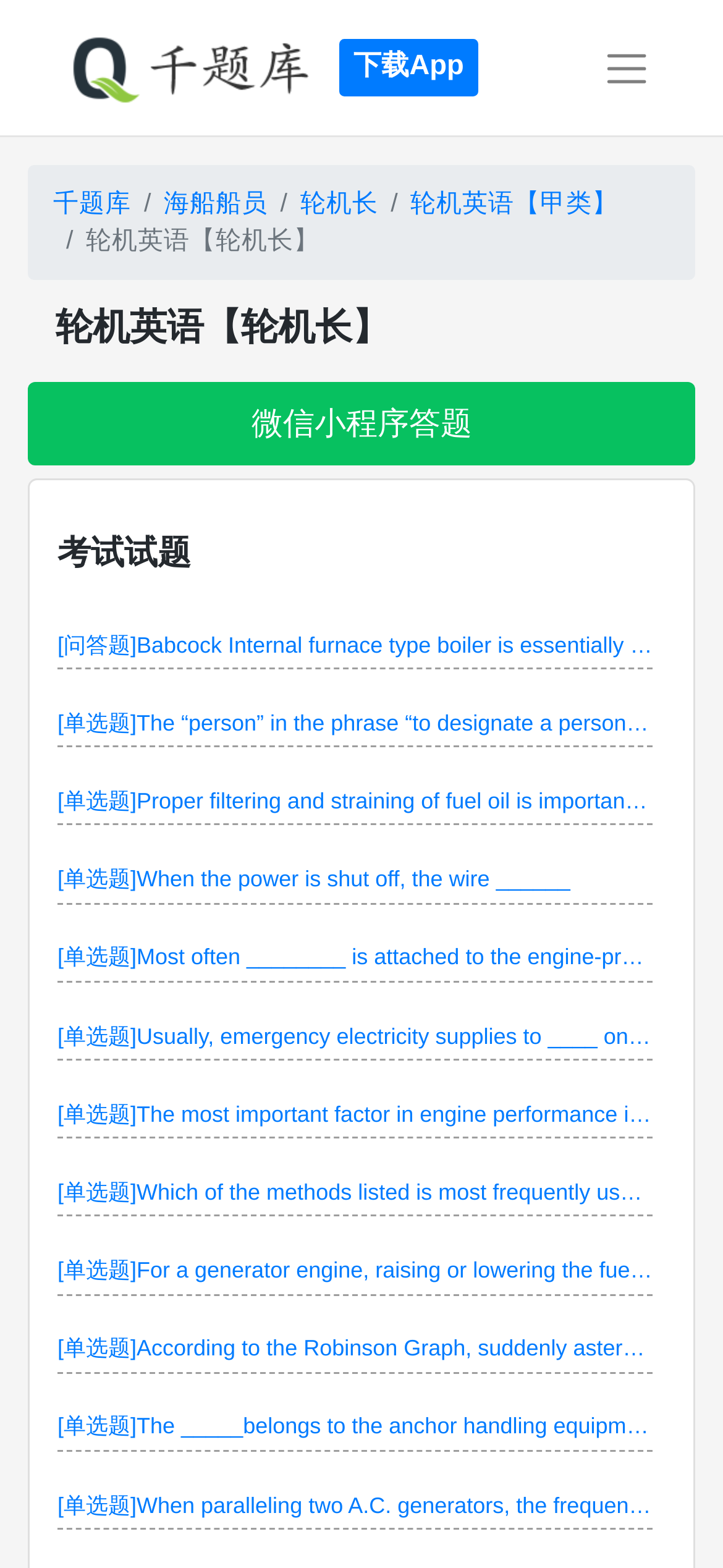Offer a detailed explanation of the webpage layout and contents.

The webpage is a question bank for maritime English exams, specifically for the "轮机长" (Marine Engineer) and "轮机英语【甲类】" (Marine Engineer English Class A) exams. 

At the top left corner, there is a logo of "千题库" (Qian Ti Ku) with a link to the website. Next to it, there is a link to download the app. On the top right corner, there is a toggle navigation button. 

Below the top section, there is a navigation breadcrumb showing the current location: "千题库" > "海船船员" > "轮机长" > "轮机英语【甲类】". 

The main content of the page is divided into two sections. The first section has a heading "轮机英语【轮机长】" and a button to answer questions on WeChat mini-program. 

The second section has a heading "考试试题" (Exam Questions) and lists 12 multiple-choice questions with links to each question. The questions are related to maritime engineering and are in English.